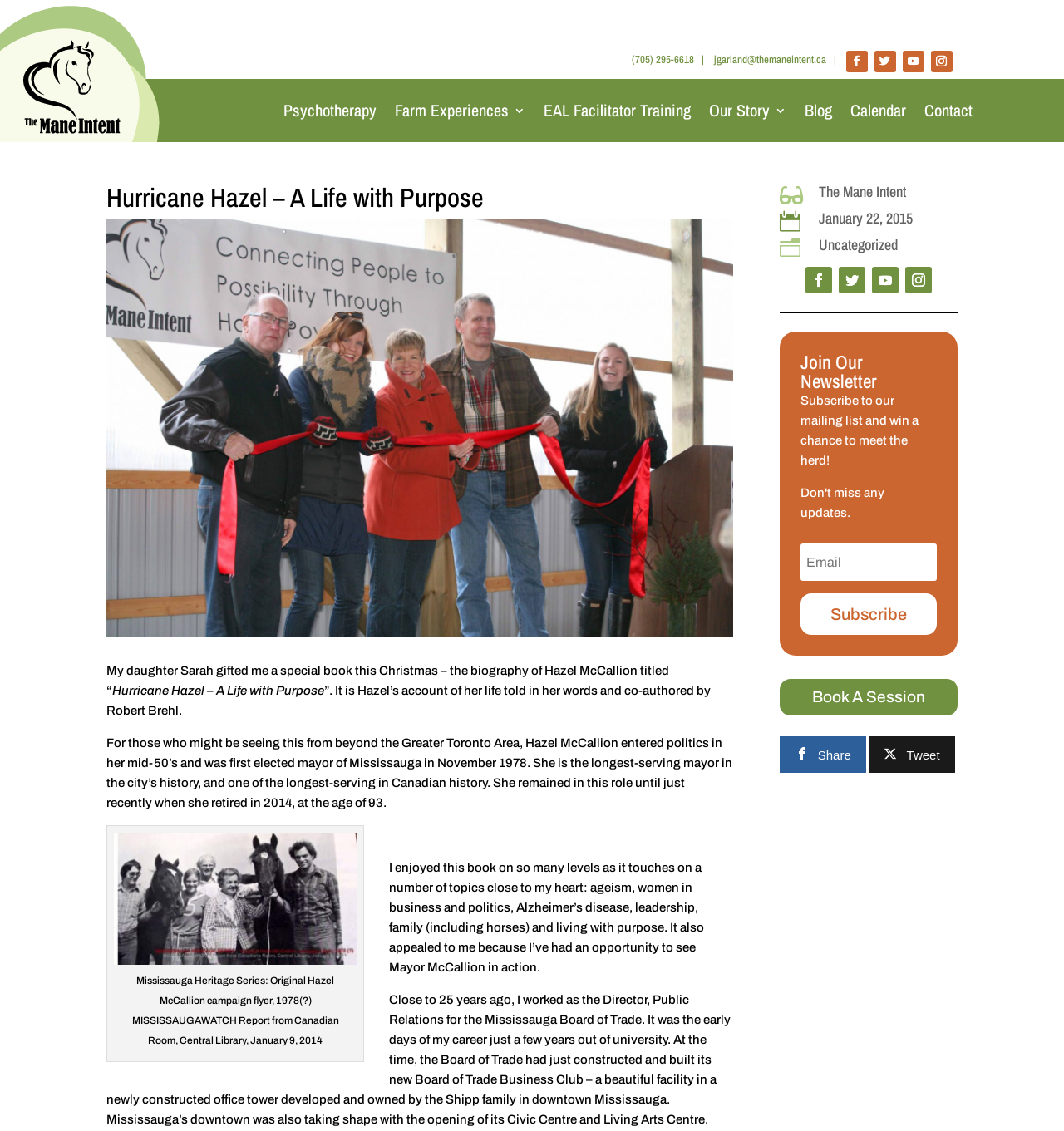Provide a one-word or short-phrase response to the question:
What is the purpose of the 'Subscribe to our mailing list' section?

To win a chance to meet the herd